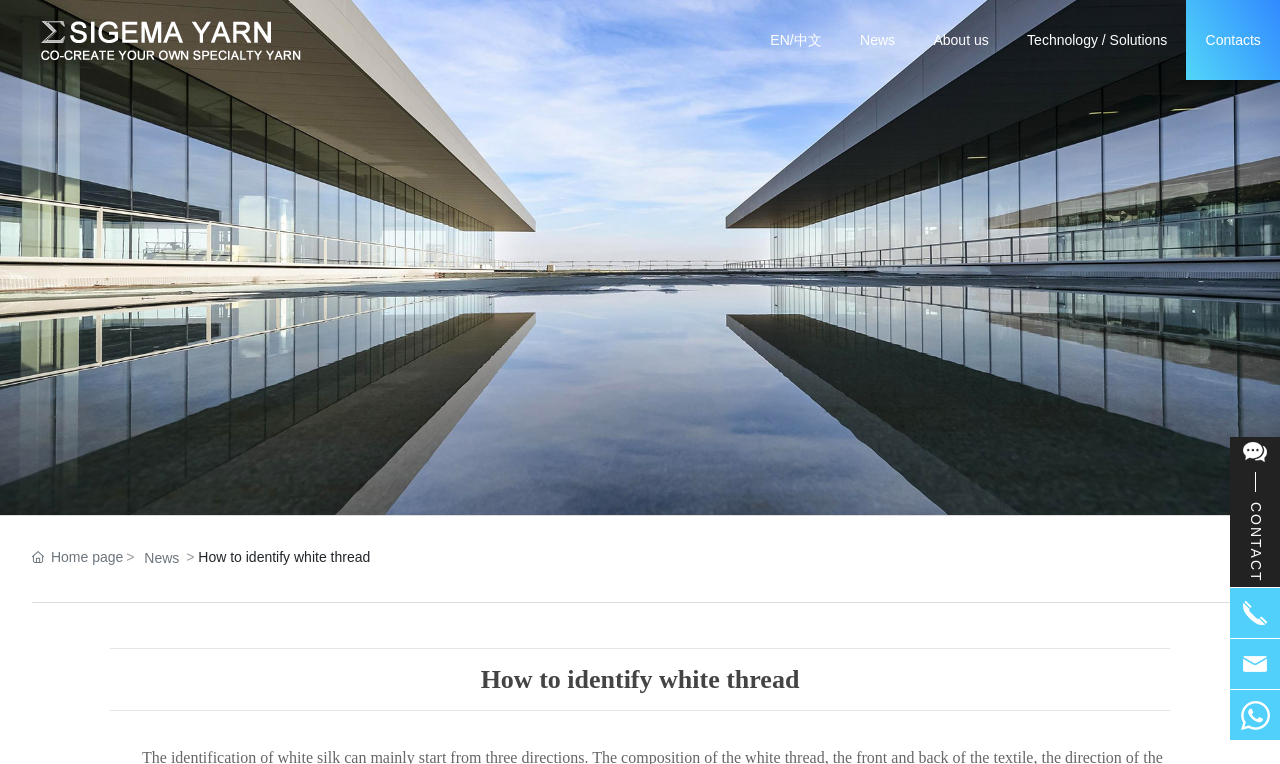Locate the bounding box of the UI element based on this description: "Technology / Solutions". Provide four float numbers between 0 and 1 as [left, top, right, bottom].

[0.787, 0.0, 0.927, 0.105]